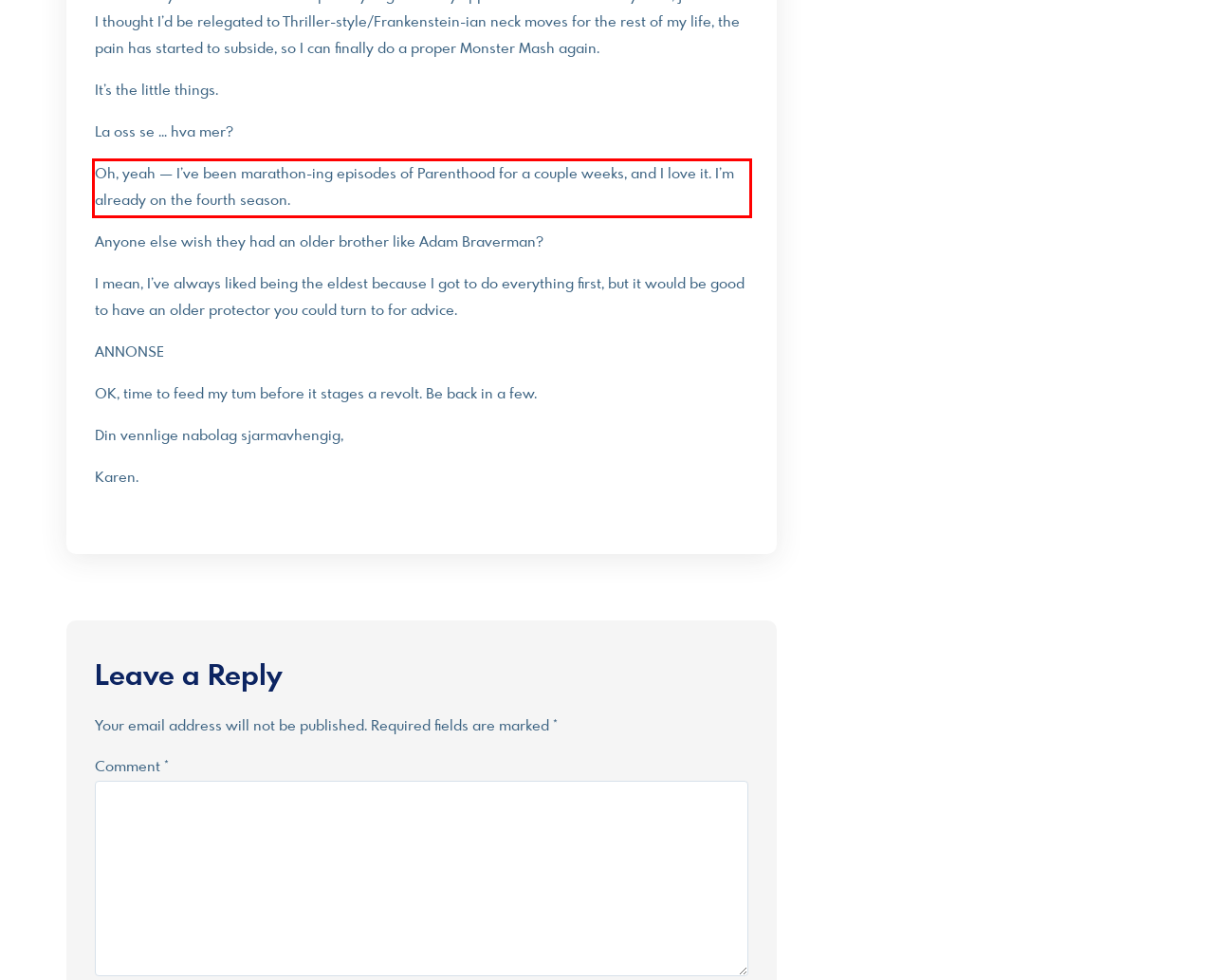Look at the screenshot of the webpage, locate the red rectangle bounding box, and generate the text content that it contains.

Oh, yeah — I’ve been marathon-ing episodes of Parenthood for a couple weeks, and I love it. I’m already on the fourth season.